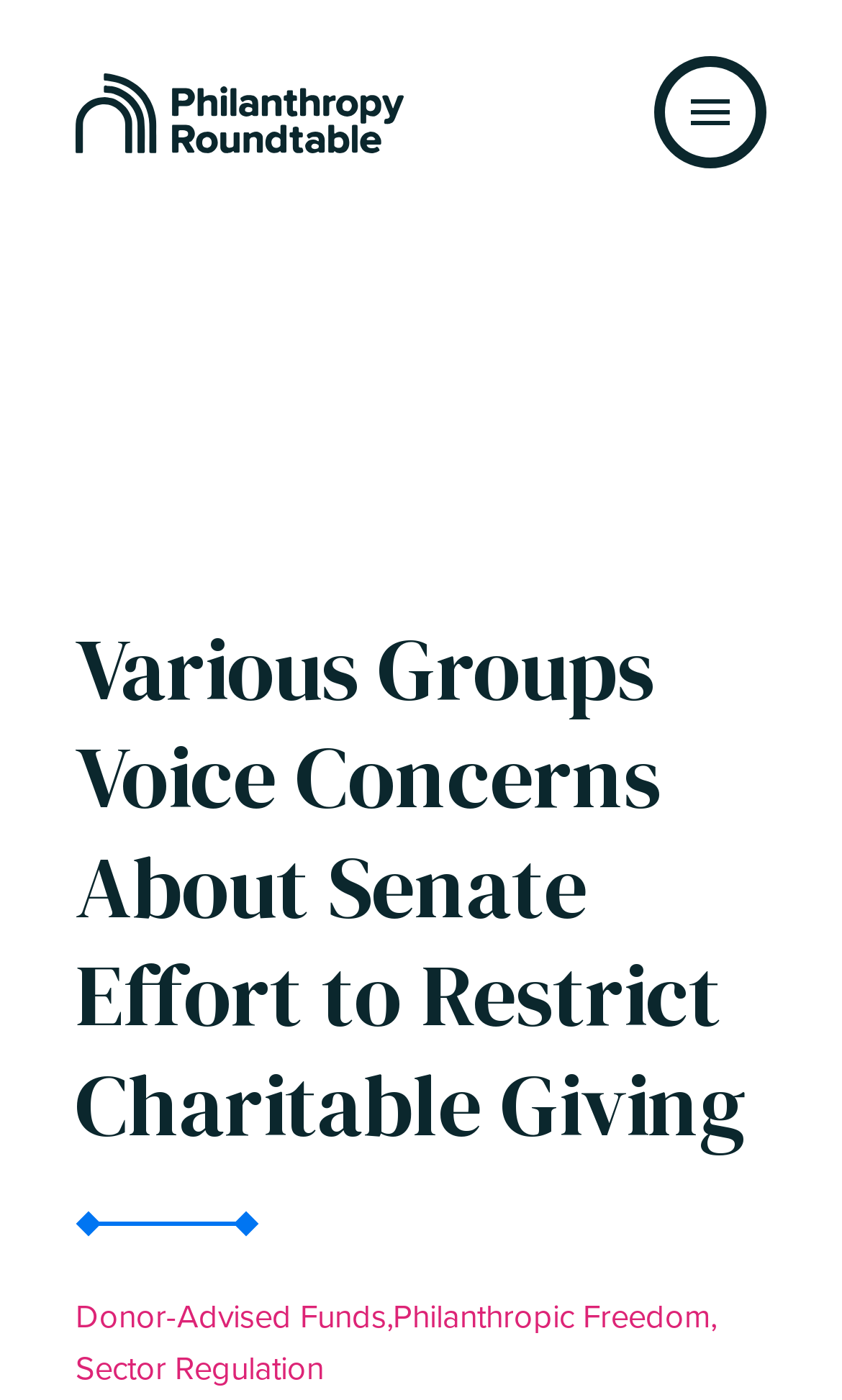What is the tone of the webpage? Based on the screenshot, please respond with a single word or phrase.

Concerned